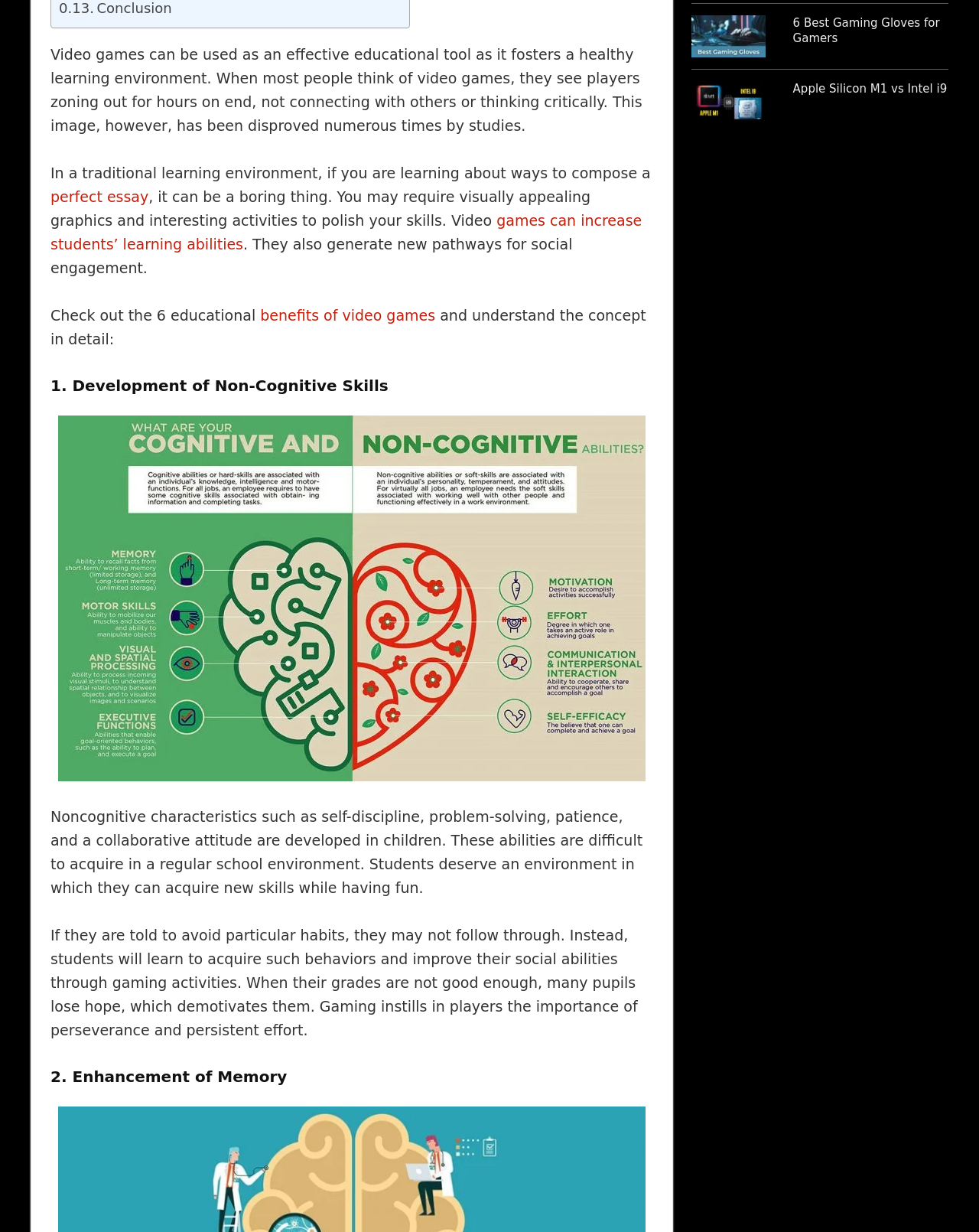Using the provided element description: "alt="Best Gaming Gloves"", determine the bounding box coordinates of the corresponding UI element in the screenshot.

[0.706, 0.012, 0.782, 0.024]